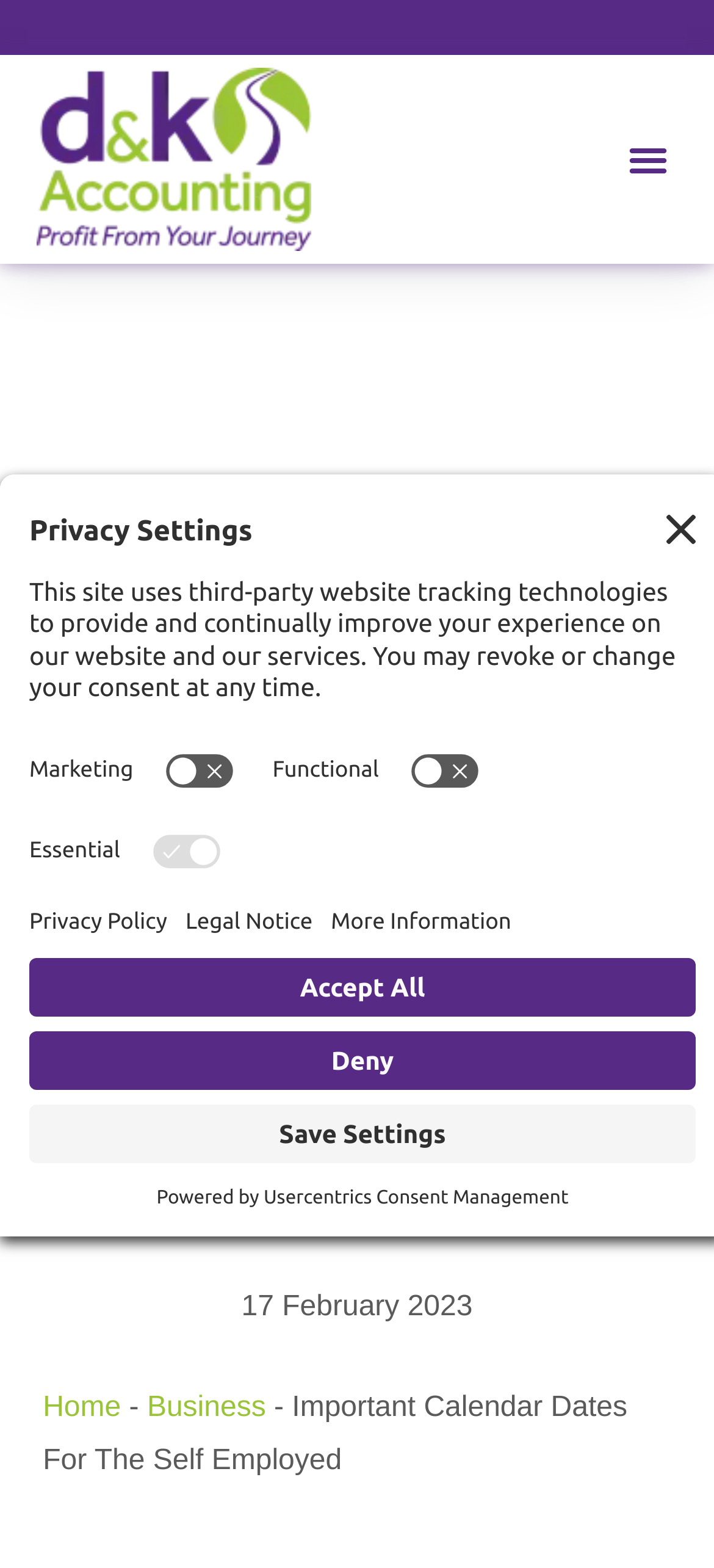Generate a detailed explanation of the webpage's features and information.

The webpage appears to be a blog or article page focused on providing important calendar dates for self-employed individuals. At the top left corner, there is a logo of "D&K Accounting" accompanied by a link. On the top right corner, there is a menu toggle button. 

Below the logo, there is a heading that reads "Important Calendar Dates For The Self Employed". This heading is centered and takes up most of the width of the page. 

Further down, there is a time element displaying the date "17 February 2023". Below this, there is a navigation section with breadcrumbs, showing the path "Home > Business > Important Calendar Dates For The Self Employed". 

On the bottom left corner, there is a button to open privacy settings. When clicked, it reveals a layer with various options, including headings, buttons, and switches. The layer has a close button at the top right corner. The options within the layer include "Marketing", "Functional", and "Essential" switches, as well as links to open privacy policy and legal notice. There are also buttons to save settings, deny, or accept all.

At the very bottom of the page, there is a section with text "Powered by" followed by a link to "Usercentrics Consent Management".